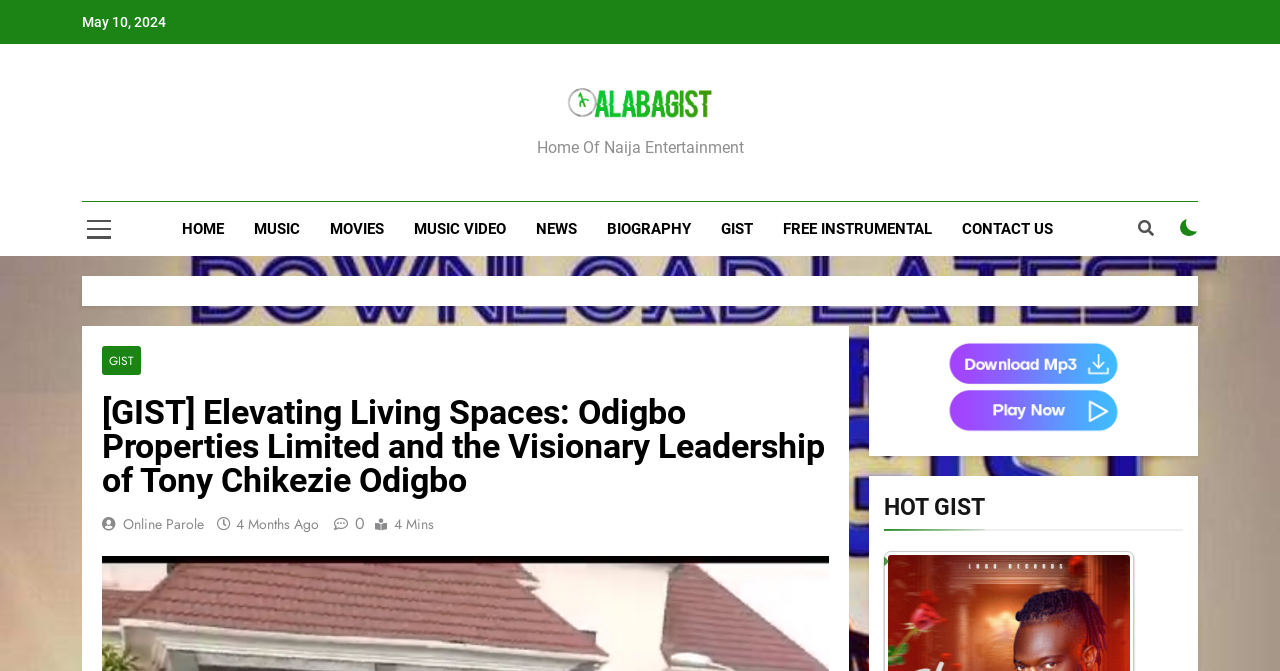Give a concise answer of one word or phrase to the question: 
What is the date of the latest article?

May 10, 2024